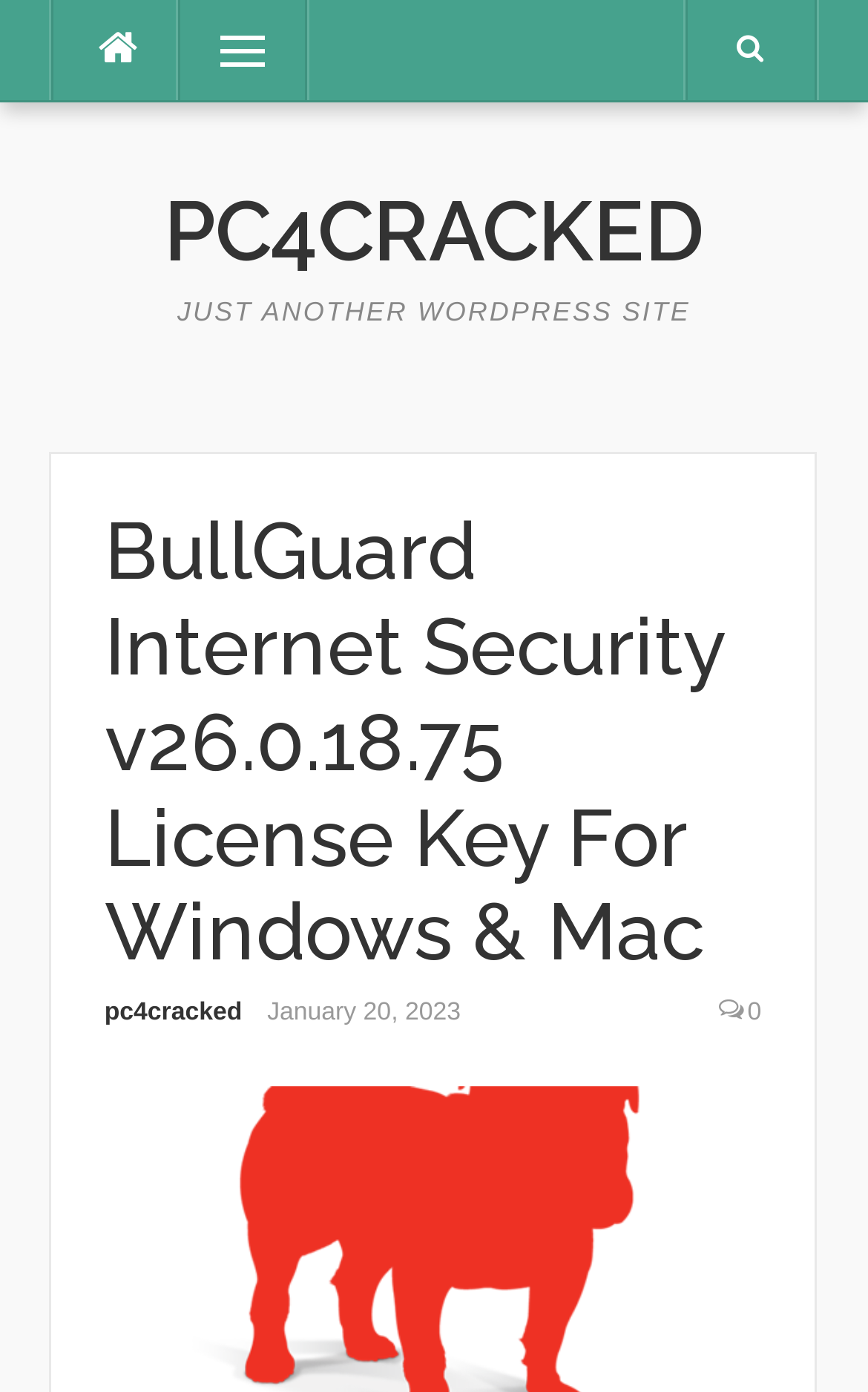Determine and generate the text content of the webpage's headline.

BullGuard Internet Security v26.0.18.75 License Key For Windows & Mac